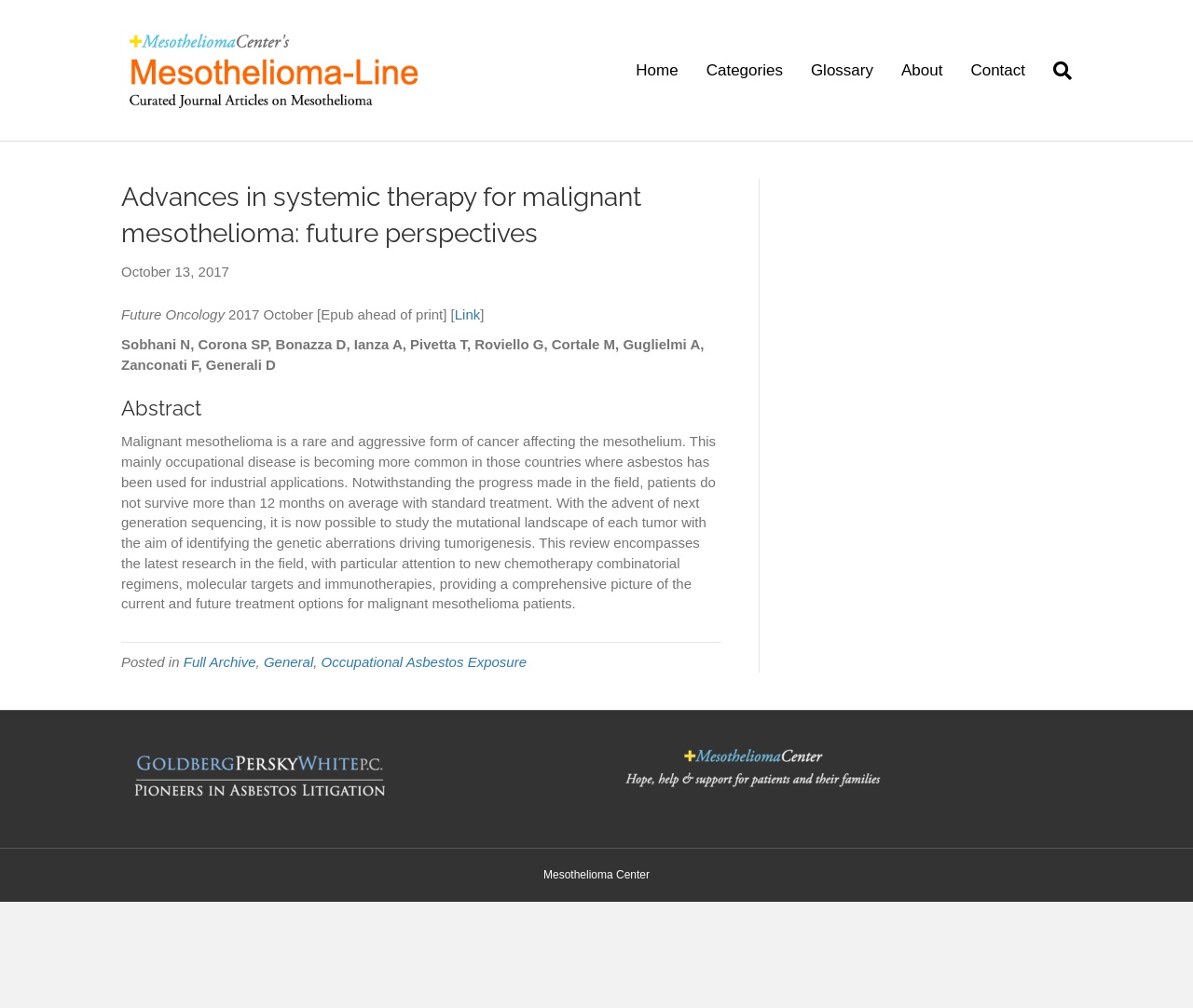Based on the element description "Occupational Asbestos Exposure", predict the bounding box coordinates of the UI element.

[0.269, 0.649, 0.441, 0.665]